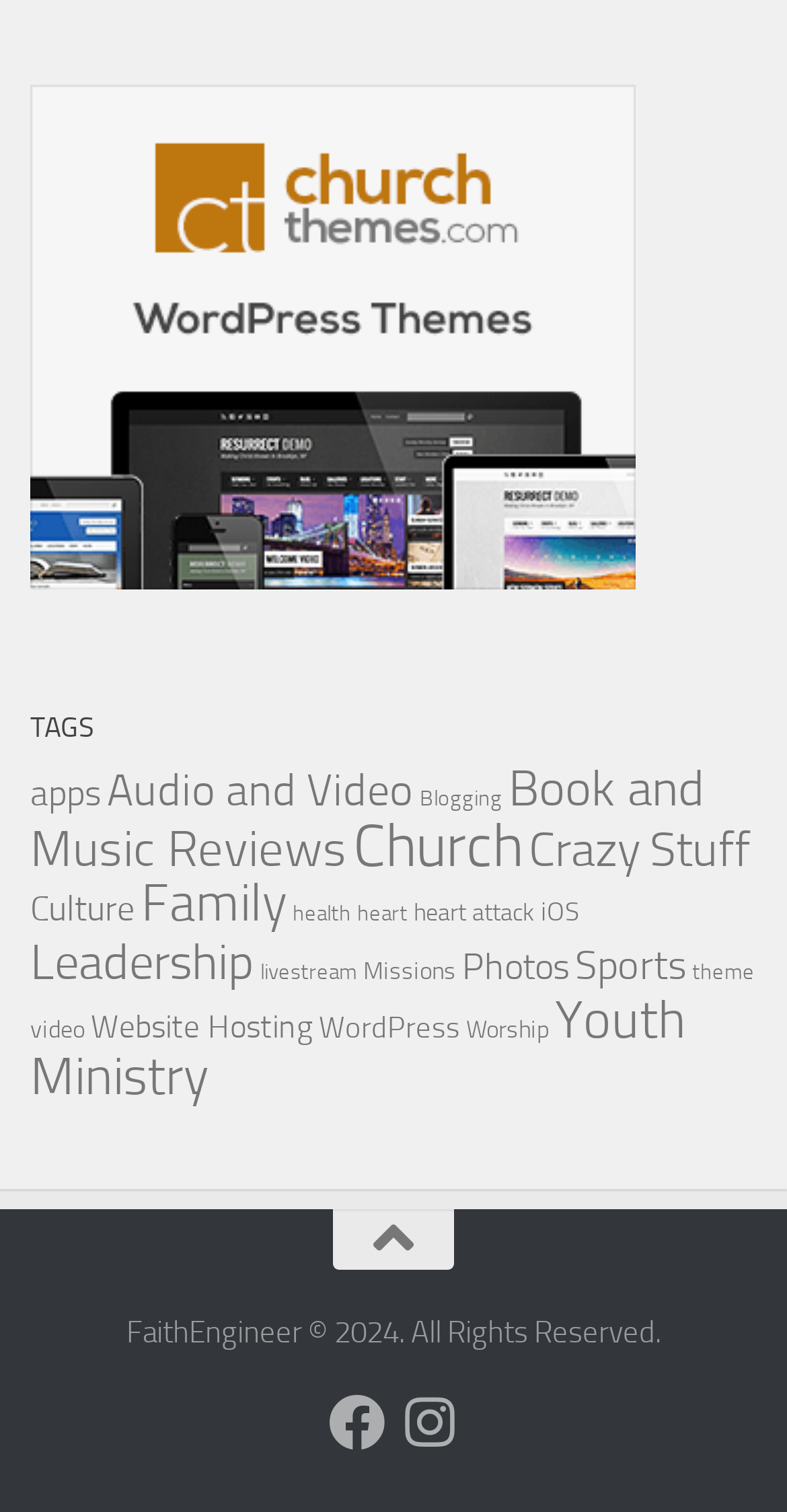Show the bounding box coordinates of the element that should be clicked to complete the task: "Explore 'Youth Ministry' topics".

[0.038, 0.654, 0.872, 0.733]